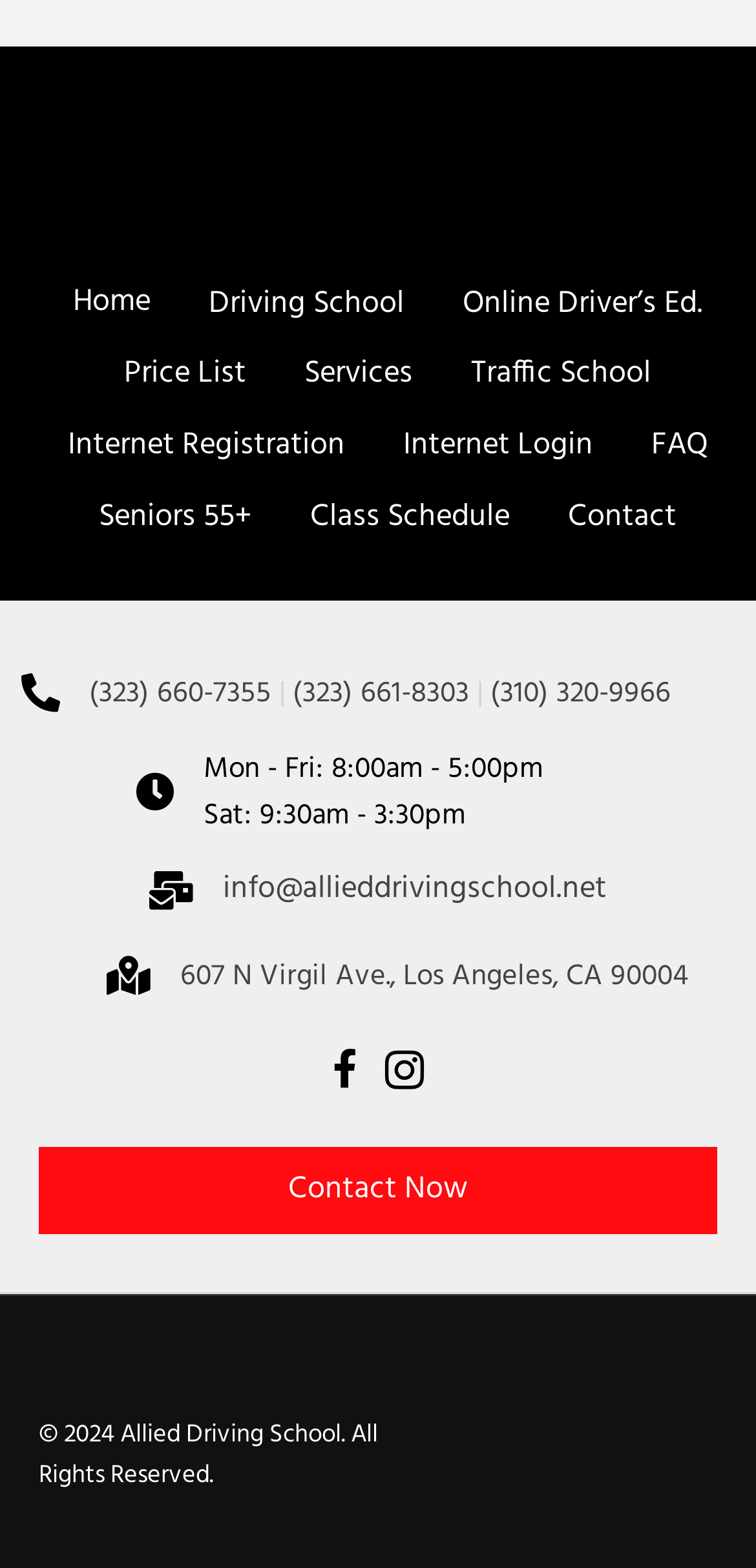Find the bounding box coordinates of the area to click in order to follow the instruction: "Contact Now".

[0.051, 0.731, 0.949, 0.787]